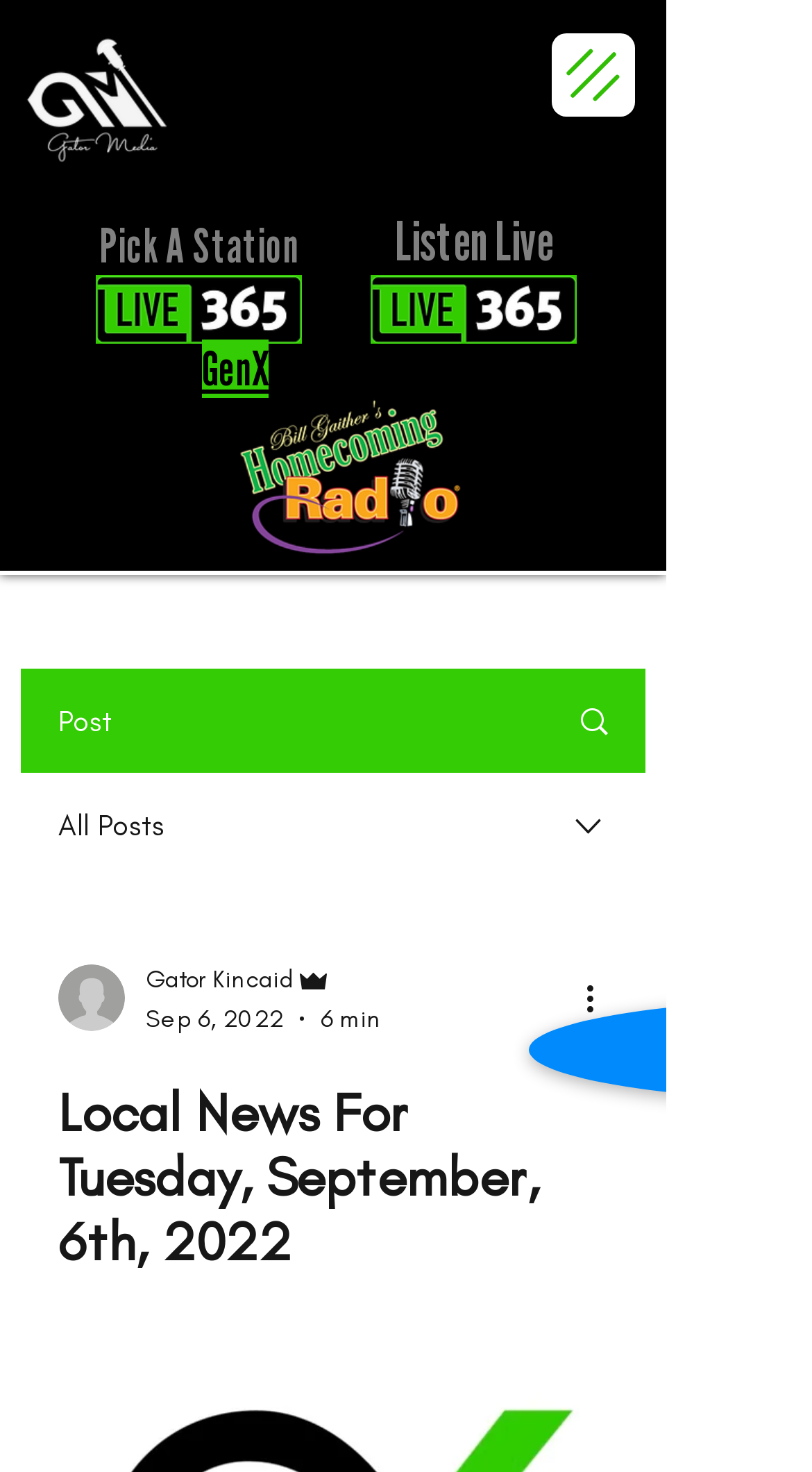Determine the main heading of the webpage and generate its text.

Local News For Tuesday, September, 6th, 2022